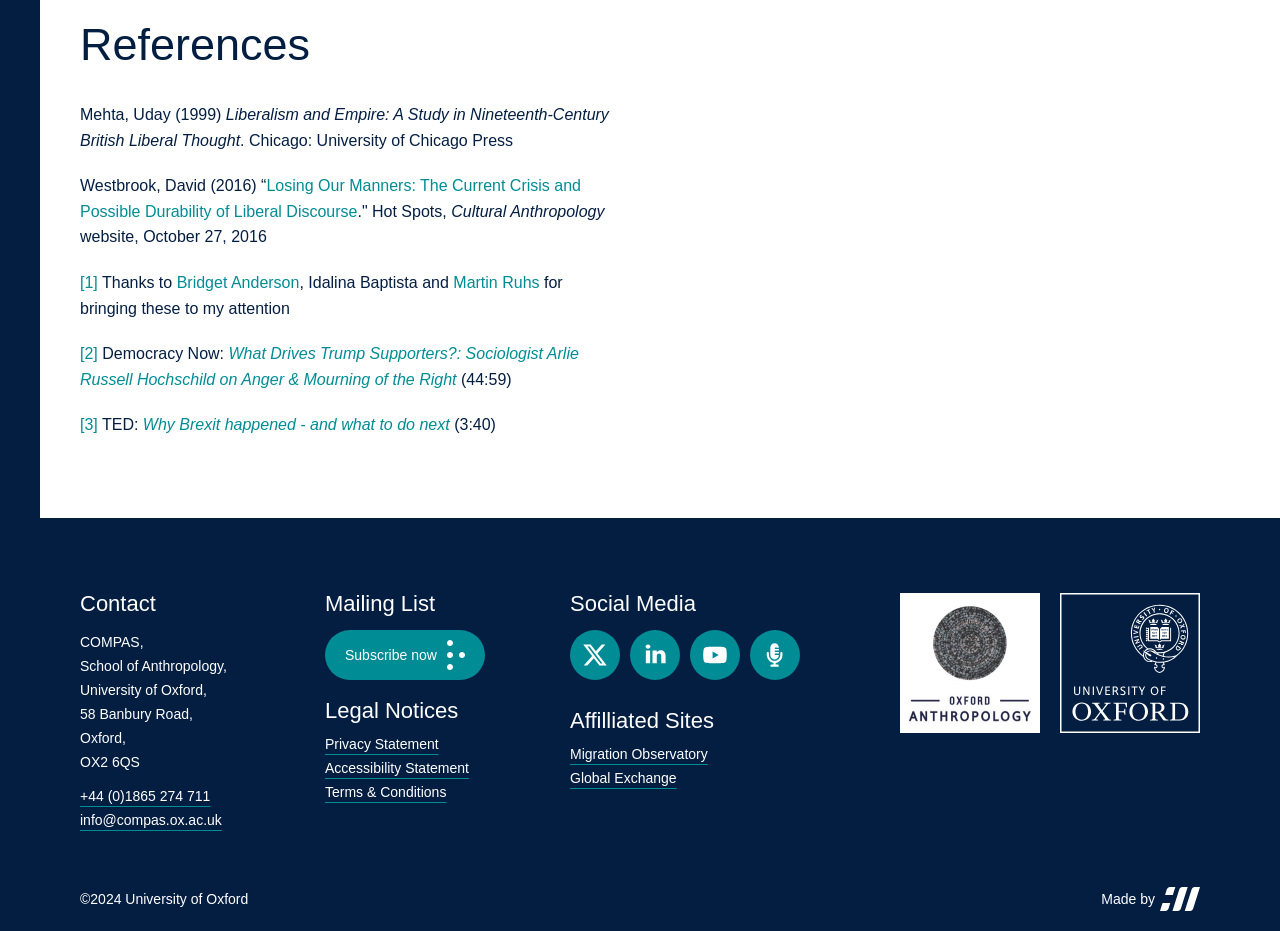Please find the bounding box coordinates of the element that needs to be clicked to perform the following instruction: "Search for something". The bounding box coordinates should be four float numbers between 0 and 1, represented as [left, top, right, bottom].

None